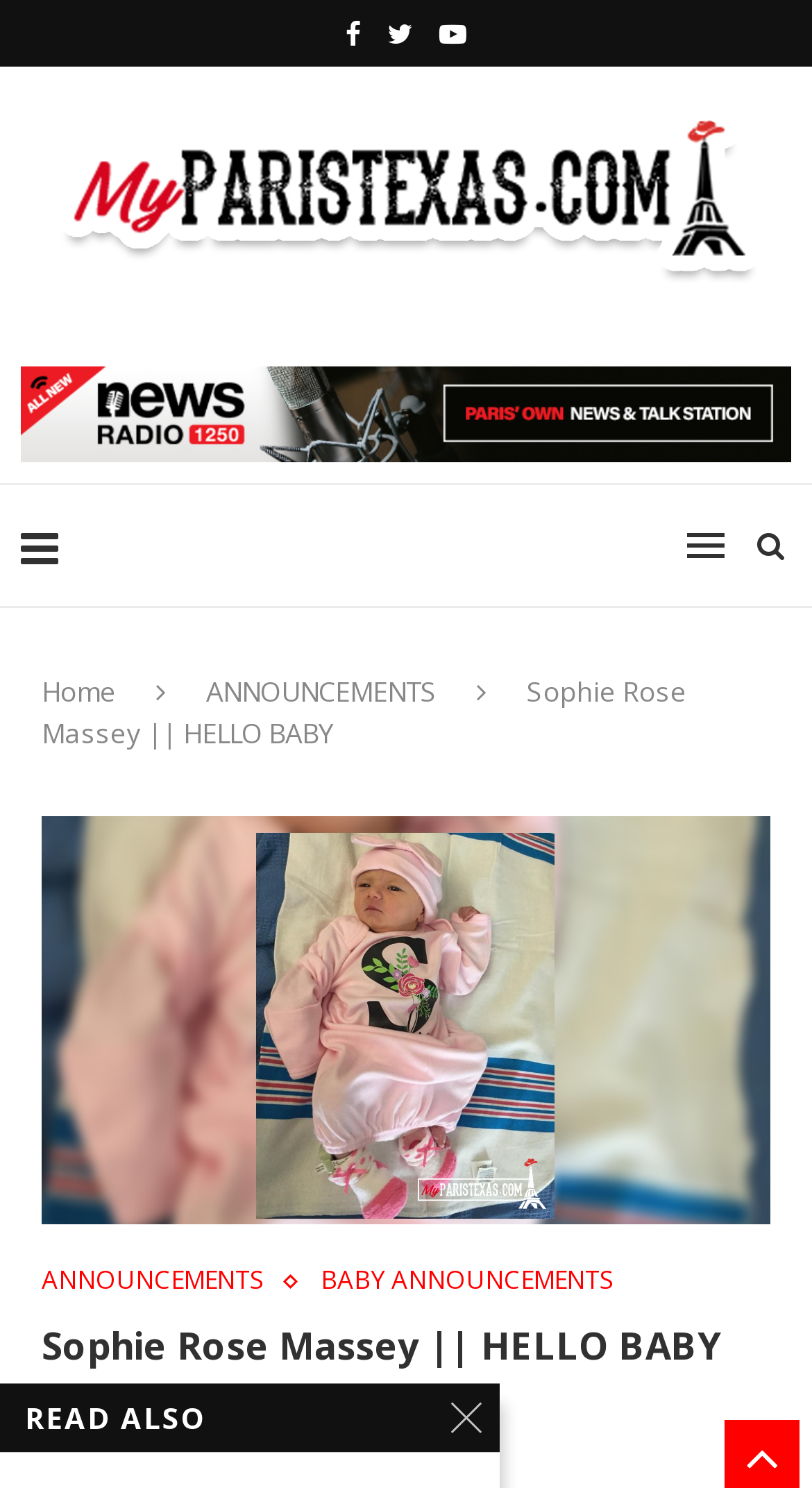What is the website of the author?
Provide a detailed answer to the question, using the image to inform your response.

The website of the author can be found in the link 'MyParisTexas' which is located at the top of the webpage, below the heading 'Sophie Rose Massey || HELLO BABY'. This link is likely to be the website of the author, as it is prominently displayed on the webpage.